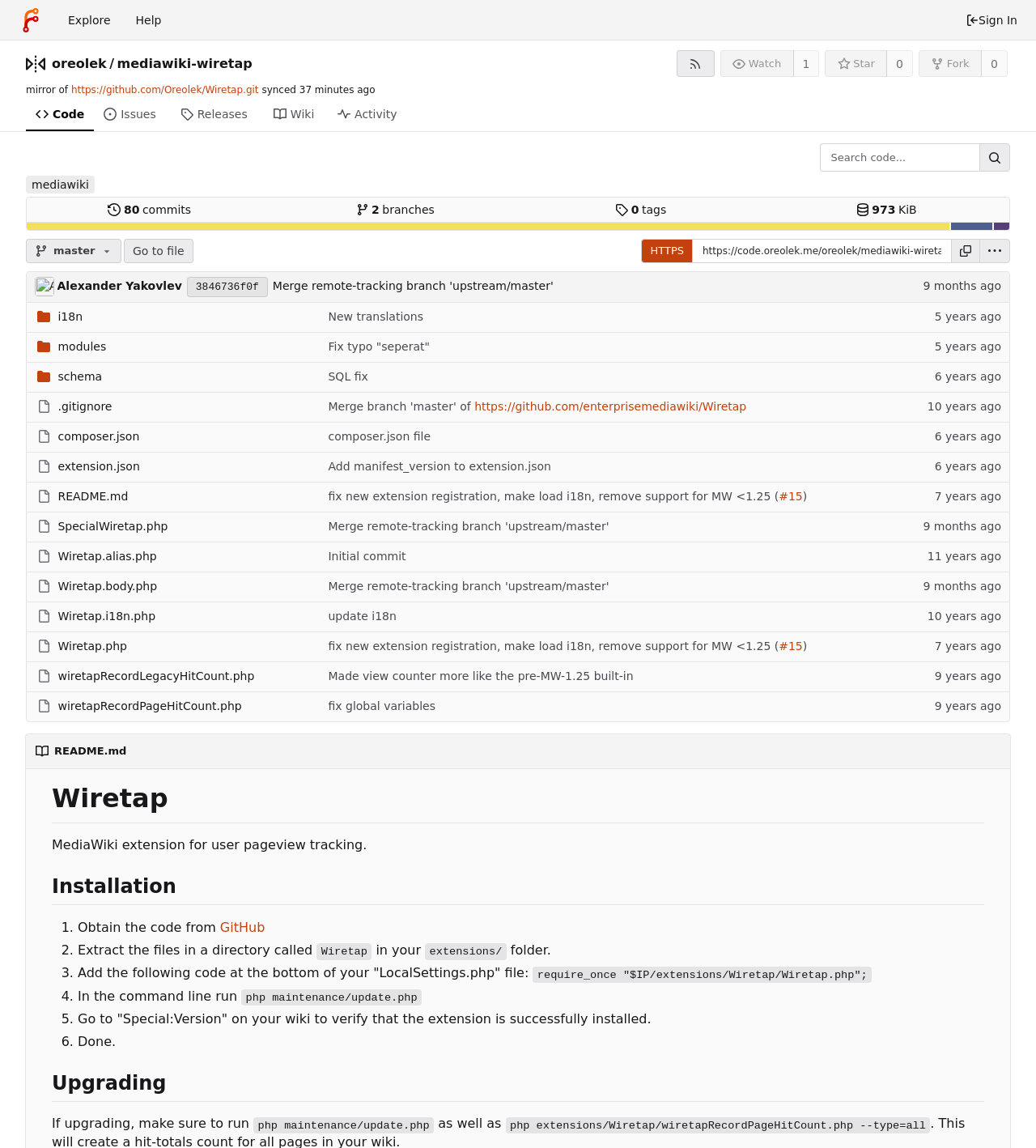What is the name of the branch currently being viewed?
Look at the image and construct a detailed response to the question.

I found the answer by looking at the buttons on the webpage, where I saw a button with the text 'master'. This suggests that the current branch being viewed is the master branch.